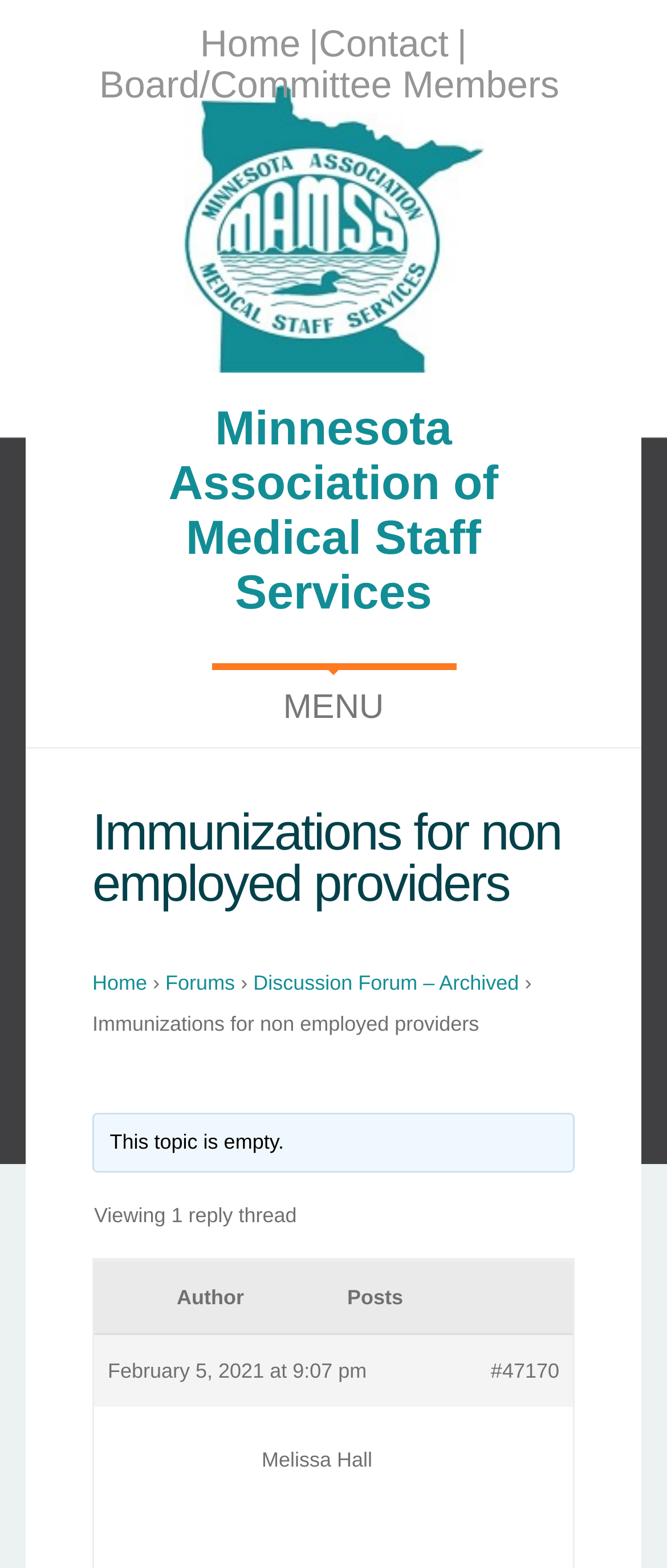Highlight the bounding box coordinates of the element that should be clicked to carry out the following instruction: "contact us". The coordinates must be given as four float numbers ranging from 0 to 1, i.e., [left, top, right, bottom].

[0.478, 0.014, 0.672, 0.041]